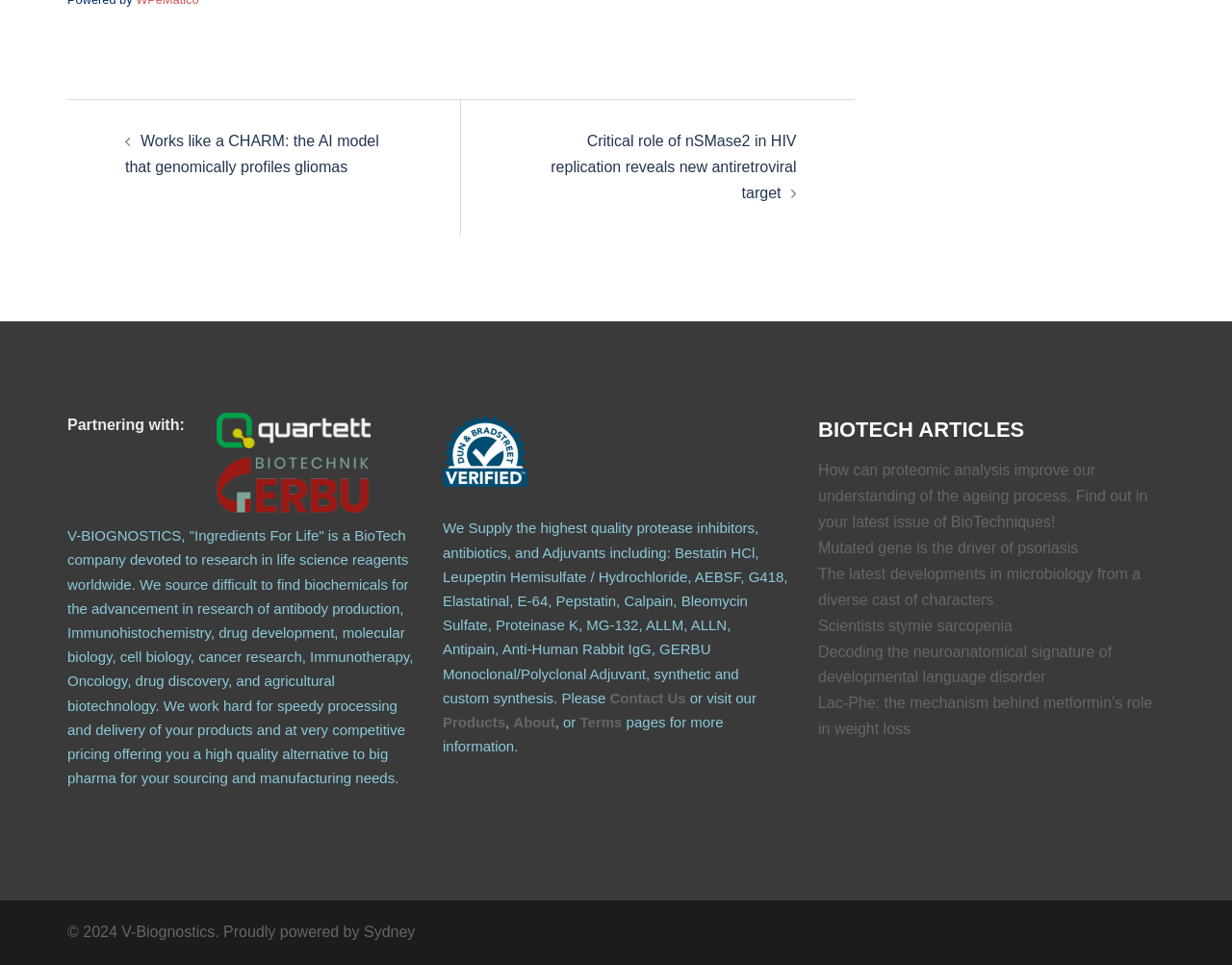What is the name of the image in the 'Partnering with:' section?
Look at the image and provide a detailed response to the question.

The 'Partnering with:' section is identified by the StaticText element with the text 'Partnering with:'. Within this section, there is an image element with the name 'Quartett'.